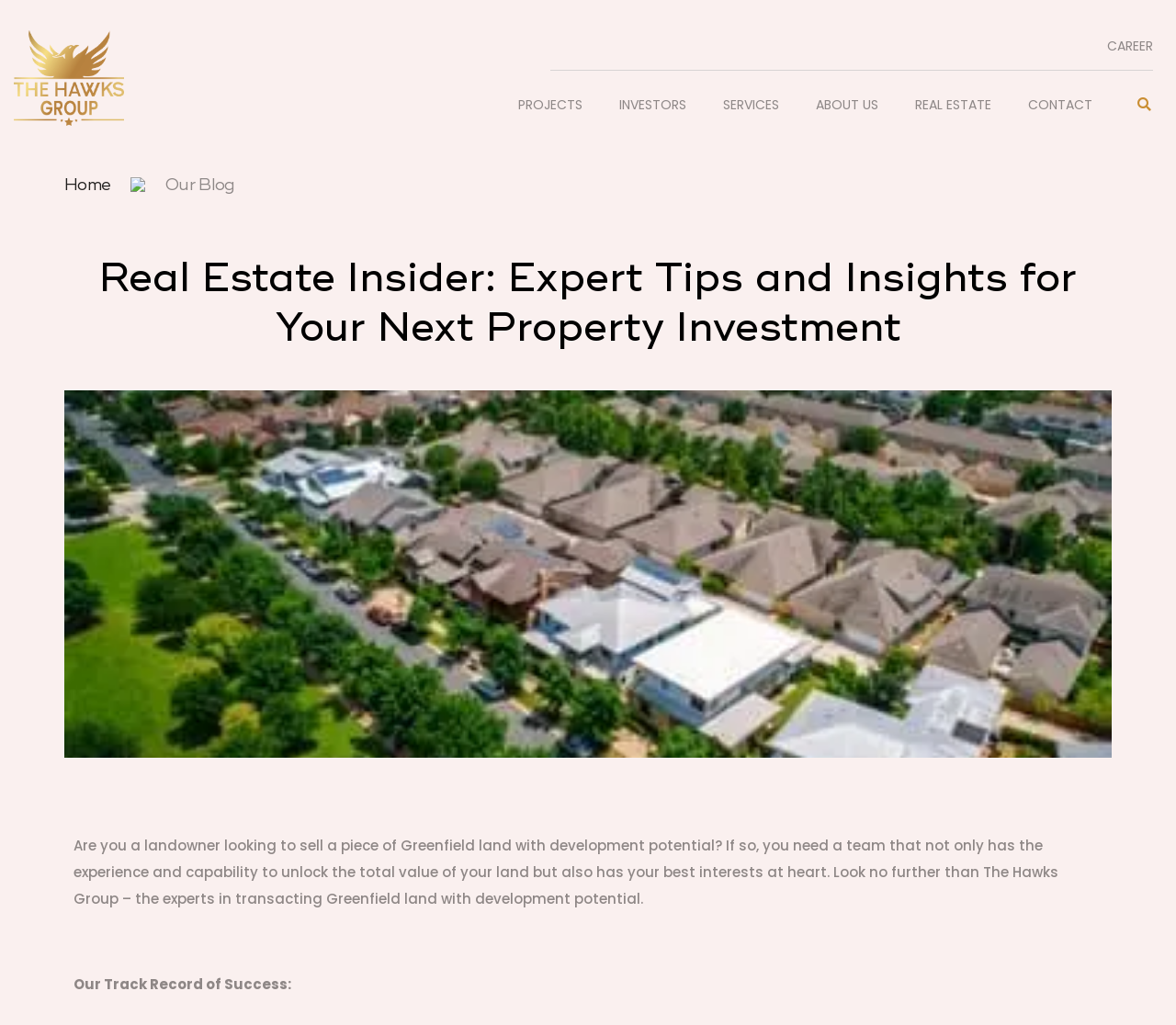Find the bounding box coordinates of the clickable element required to execute the following instruction: "Go to 'CAREER'". Provide the coordinates as four float numbers between 0 and 1, i.e., [left, top, right, bottom].

[0.941, 0.036, 0.98, 0.055]